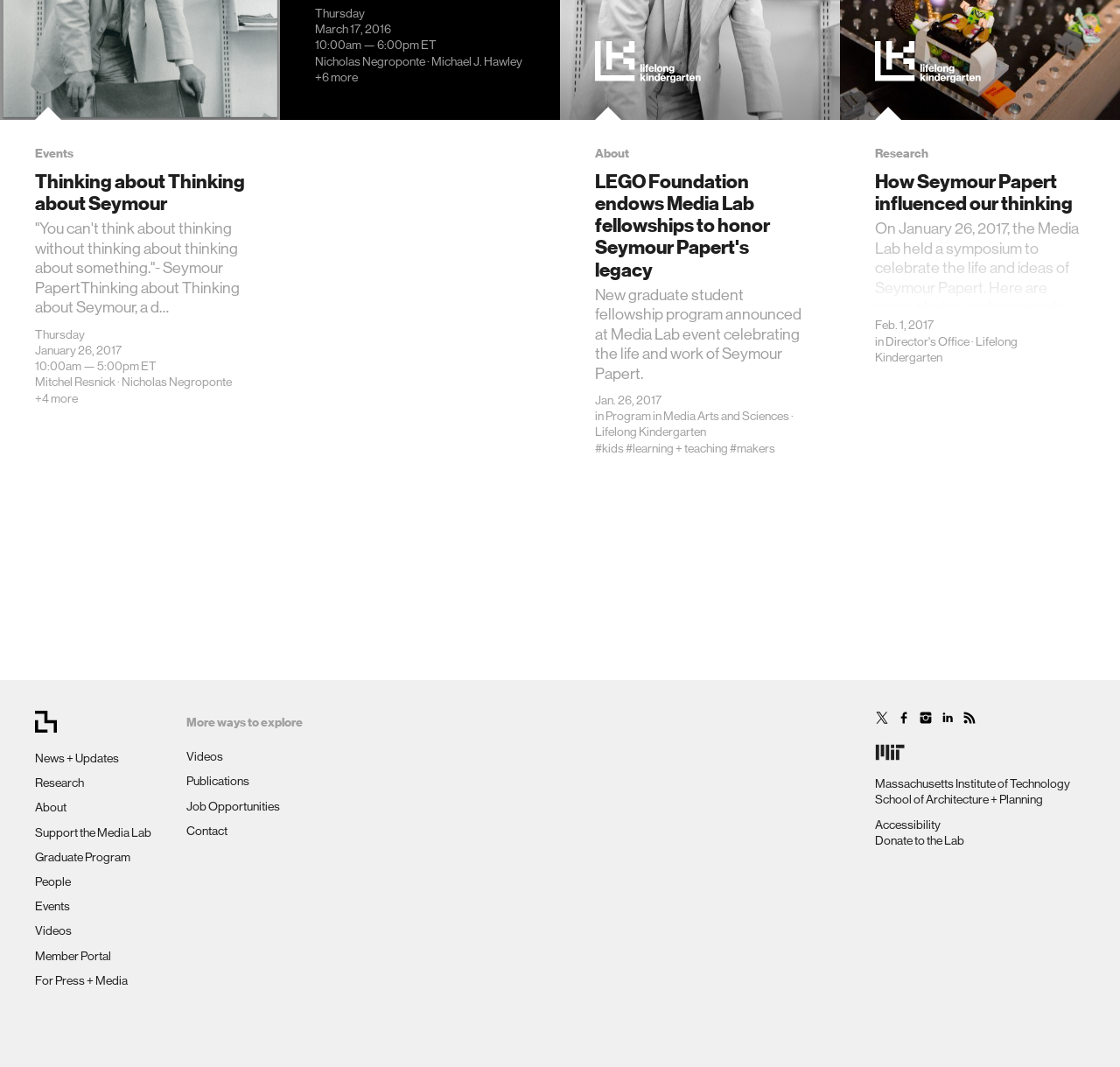What is the name of the research group?
Please provide a single word or phrase as your answer based on the screenshot.

Lifelong Kindergarten